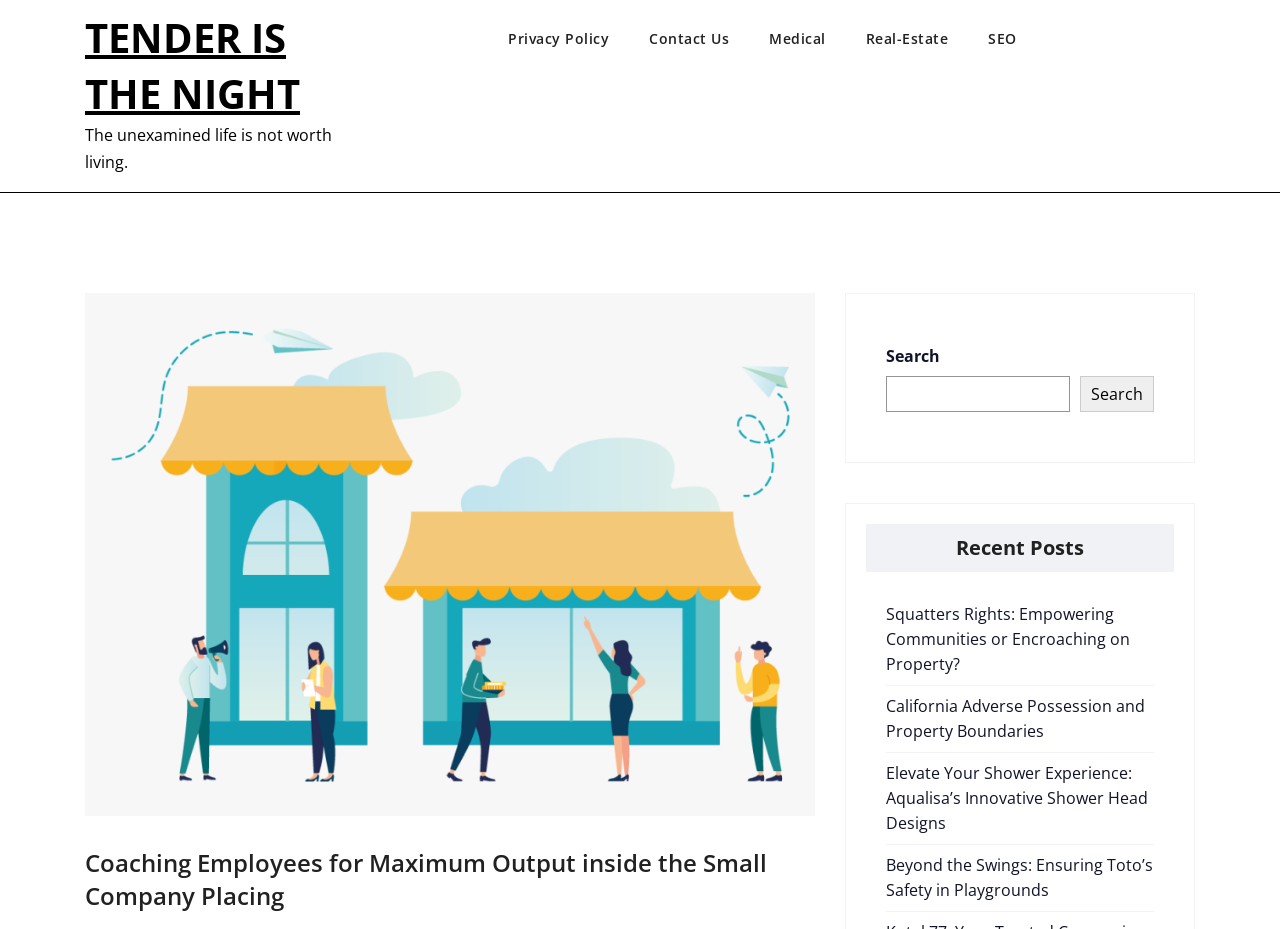Respond to the following question using a concise word or phrase: 
What is the quote on the top of the webpage?

The unexamined life is not worth living.